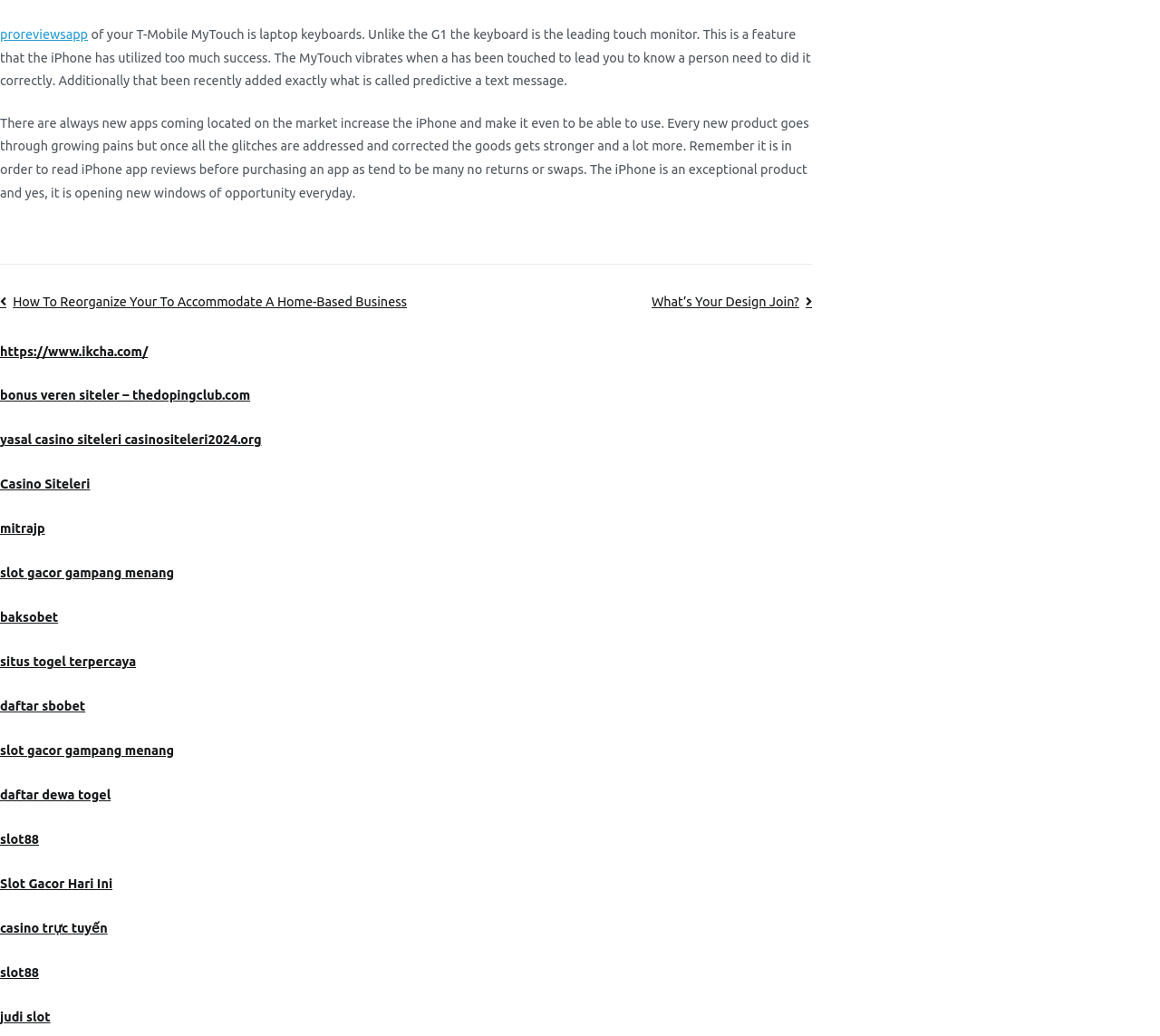Determine the bounding box coordinates for the region that must be clicked to execute the following instruction: "Click the link to ProReviewsApp".

[0.0, 0.026, 0.076, 0.04]